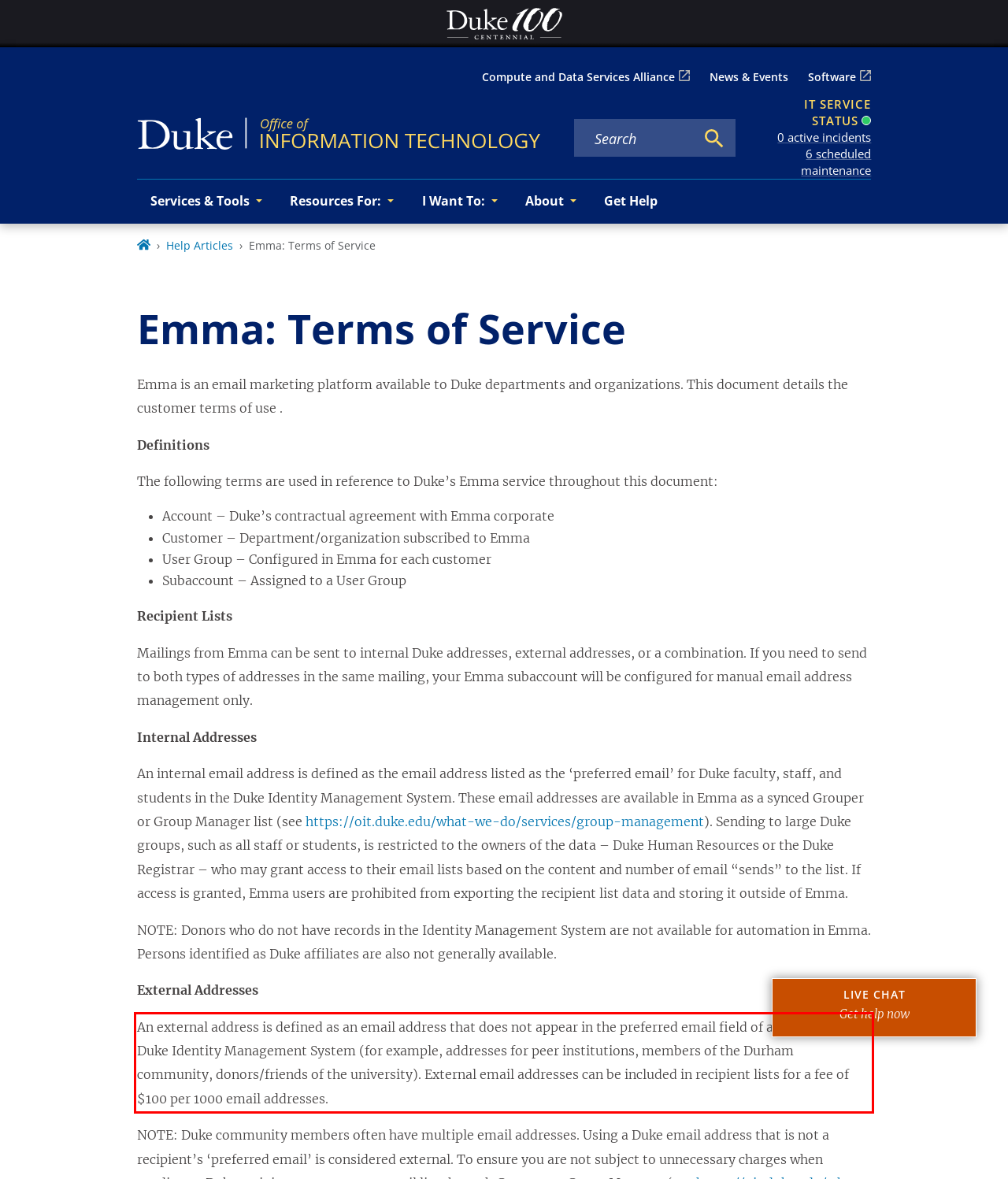The screenshot you have been given contains a UI element surrounded by a red rectangle. Use OCR to read and extract the text inside this red rectangle.

An external address is defined as an email address that does not appear in the preferred email field of any record in the Duke Identity Management System (for example, addresses for peer institutions, members of the Durham community, donors/friends of the university). External email addresses can be included in recipient lists for a fee of $100 per 1000 email addresses.